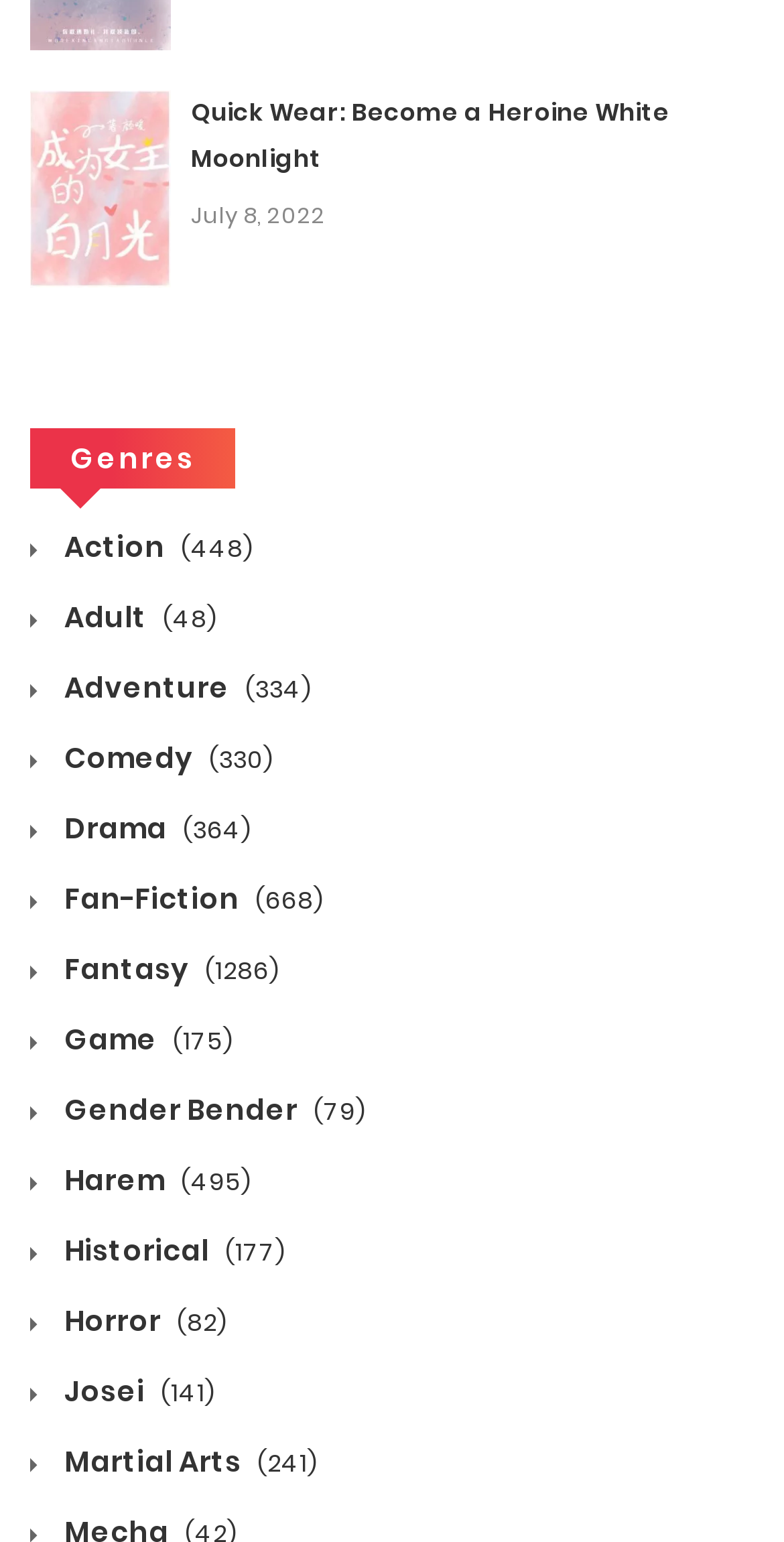What is the name of the novel with the most genres?
Answer the question in a detailed and comprehensive manner.

I looked for the novel with the most genres and found 'Quick Wear: Become a Heroine White Moonlight' which has multiple genres associated with it.